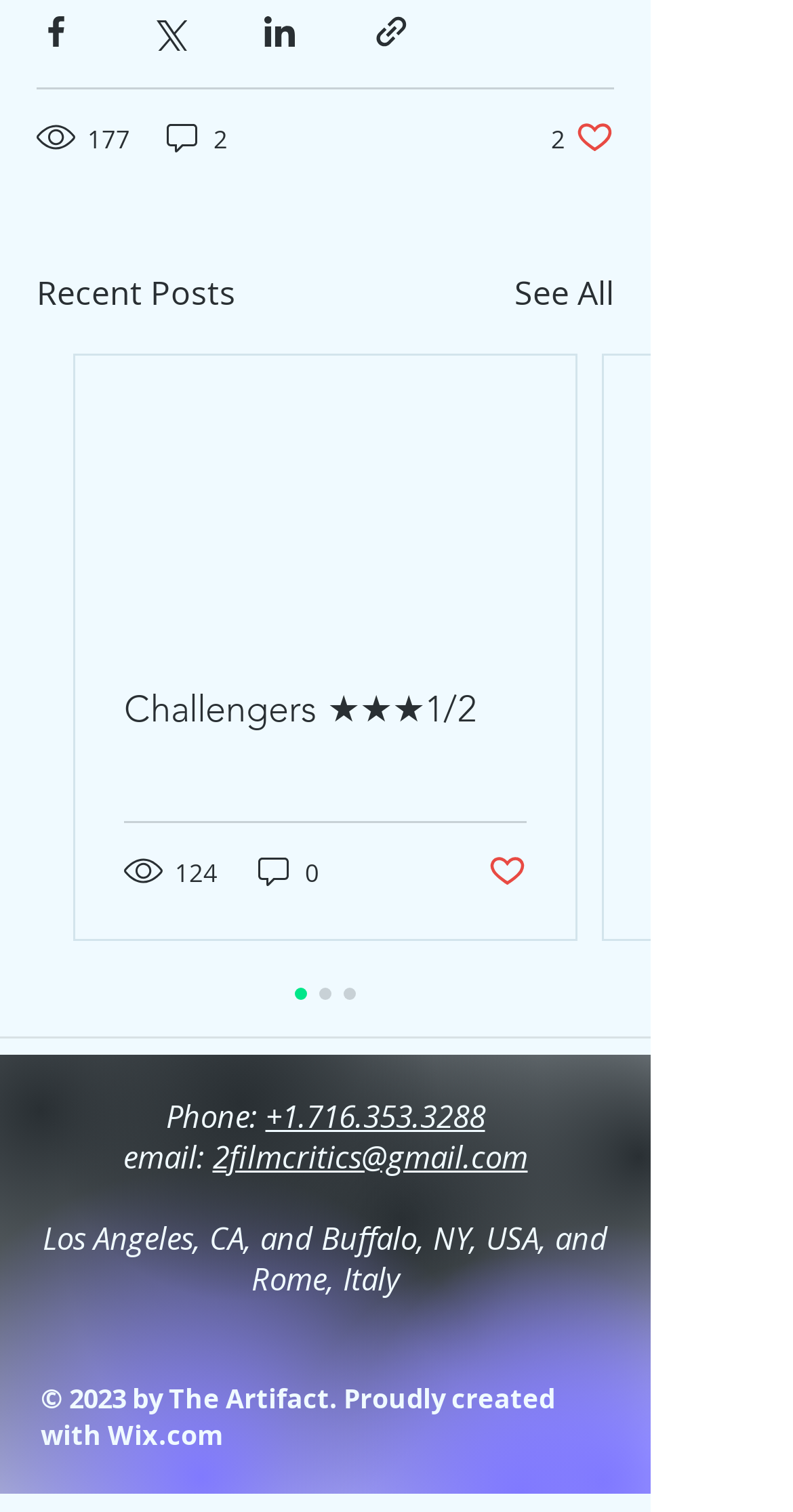Pinpoint the bounding box coordinates of the area that must be clicked to complete this instruction: "Check the number of views".

[0.046, 0.078, 0.169, 0.104]